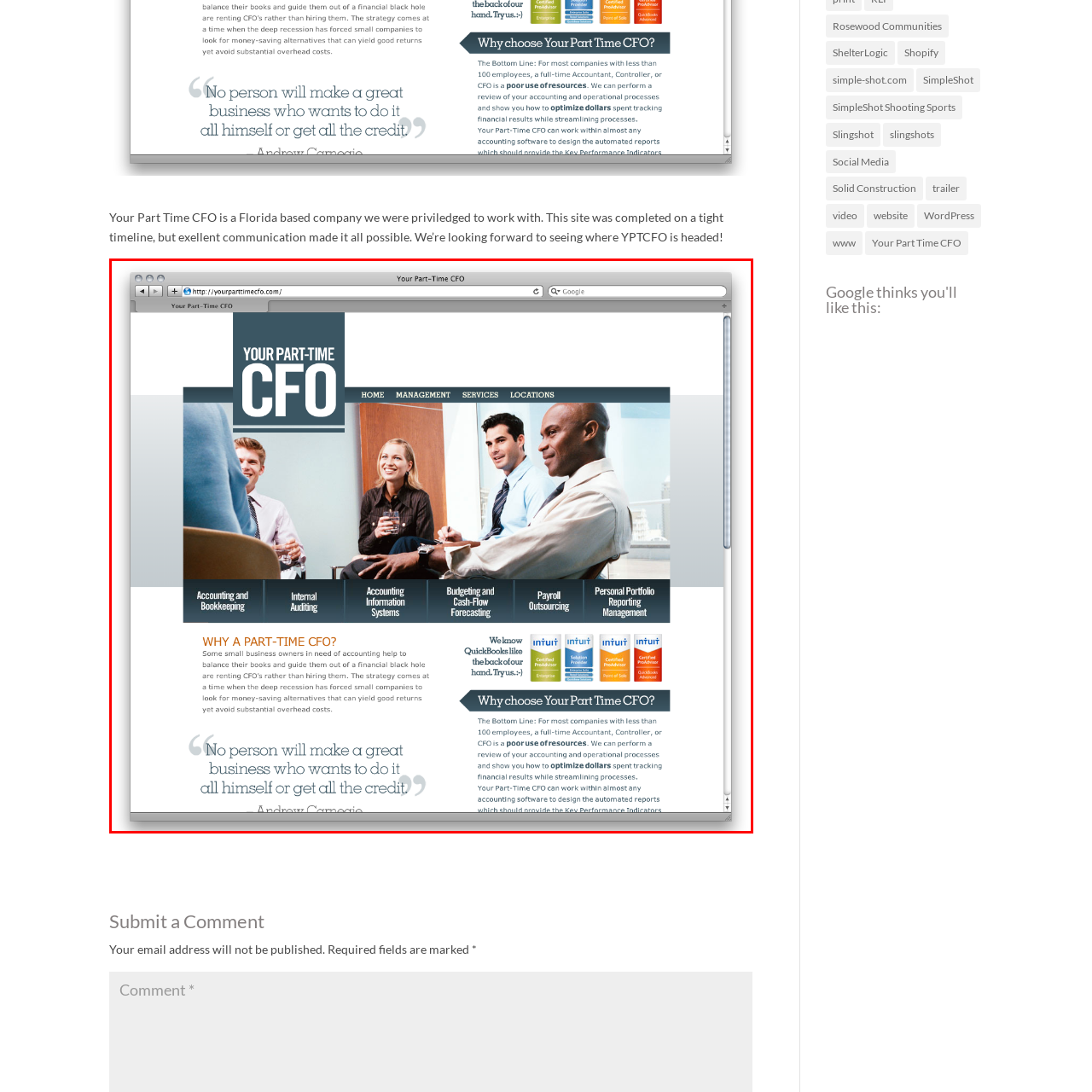Observe the visual content surrounded by a red rectangle, What is the primary focus of the company? Respond using just one word or a short phrase.

Financial consulting services